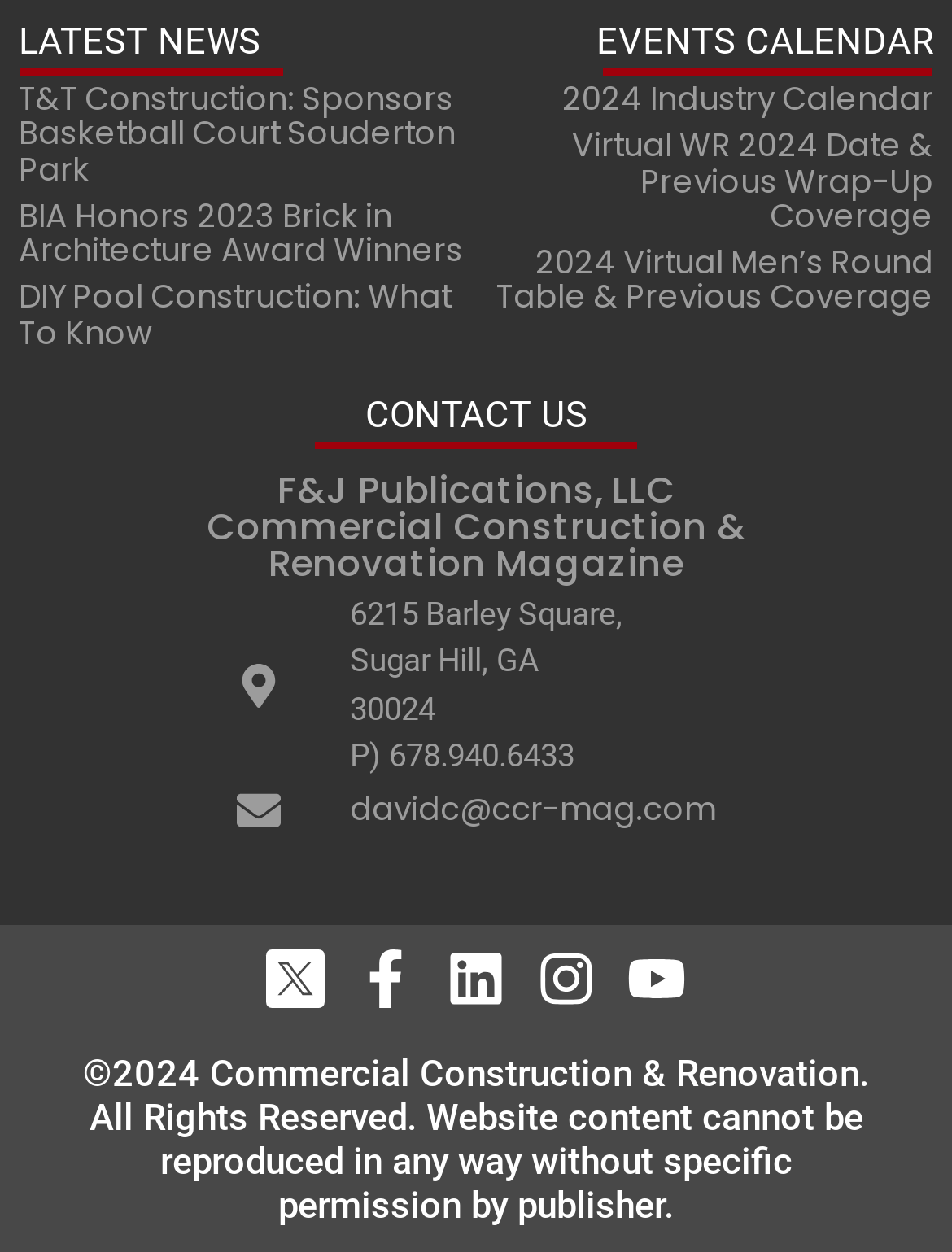What is the address of the company?
Can you provide a detailed and comprehensive answer to the question?

I found the company address by looking at the 'CONTACT US' section, which lists the address as '6215 Barley Square,' 'Sugar Hill, GA', and '30024'.